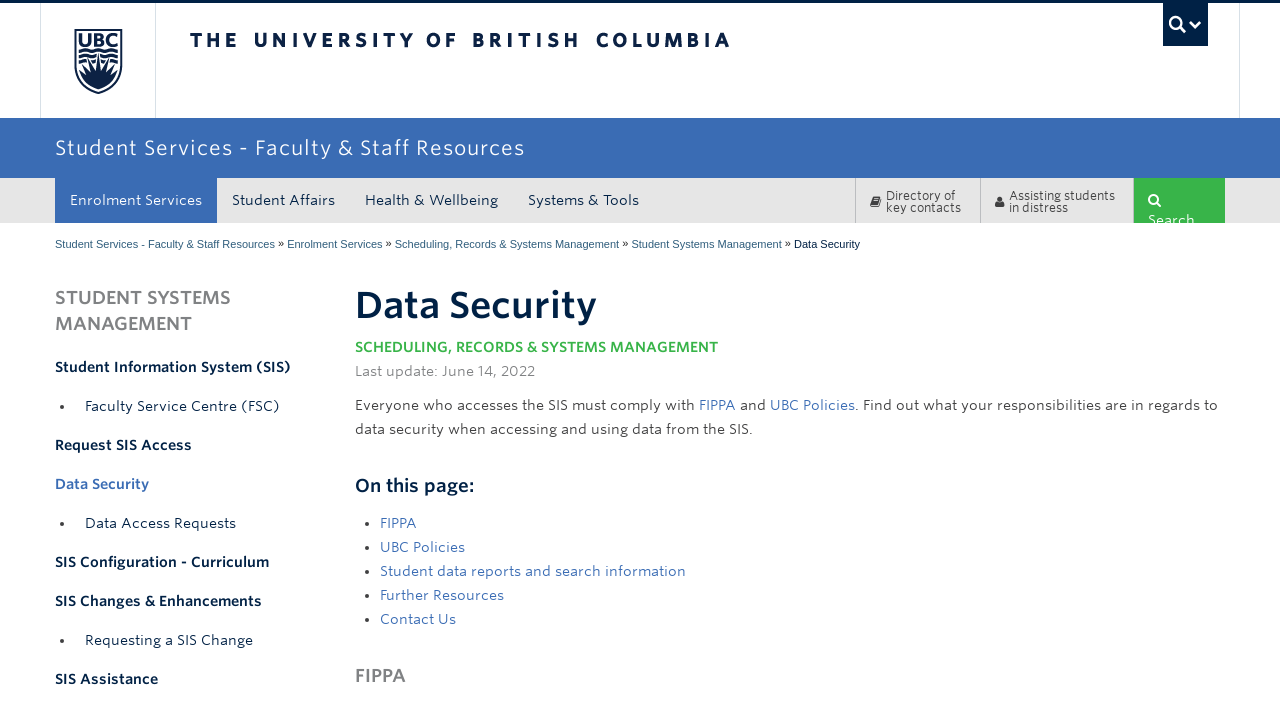Identify the bounding box coordinates of the region I need to click to complete this instruction: "Request SIS Access".

[0.043, 0.604, 0.254, 0.661]